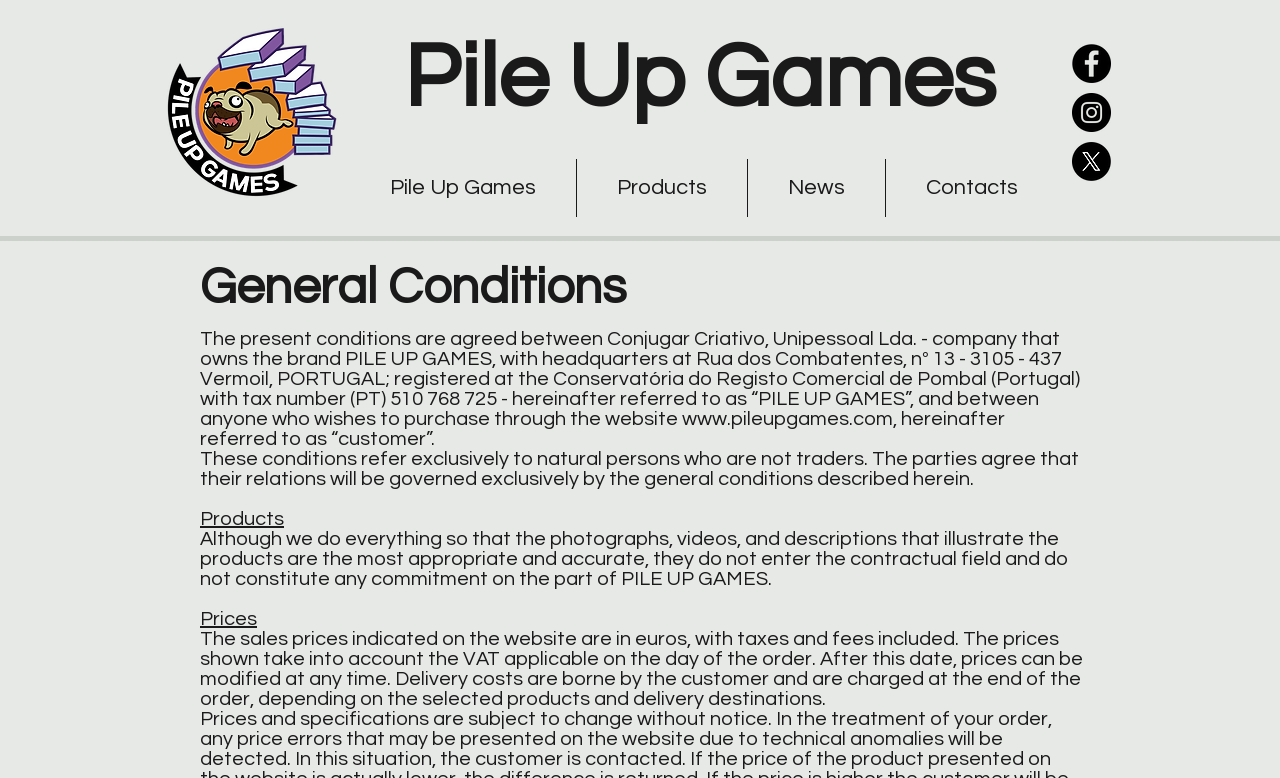How many social media links are present in the Social Bar?
Answer the question in a detailed and comprehensive manner.

I counted the number of link elements within the list element with the description 'Social Bar' which is located at the coordinates [0.838, 0.057, 0.868, 0.233]. There are three link elements, each corresponding to a social media platform: Facebook, Instagram, and X.